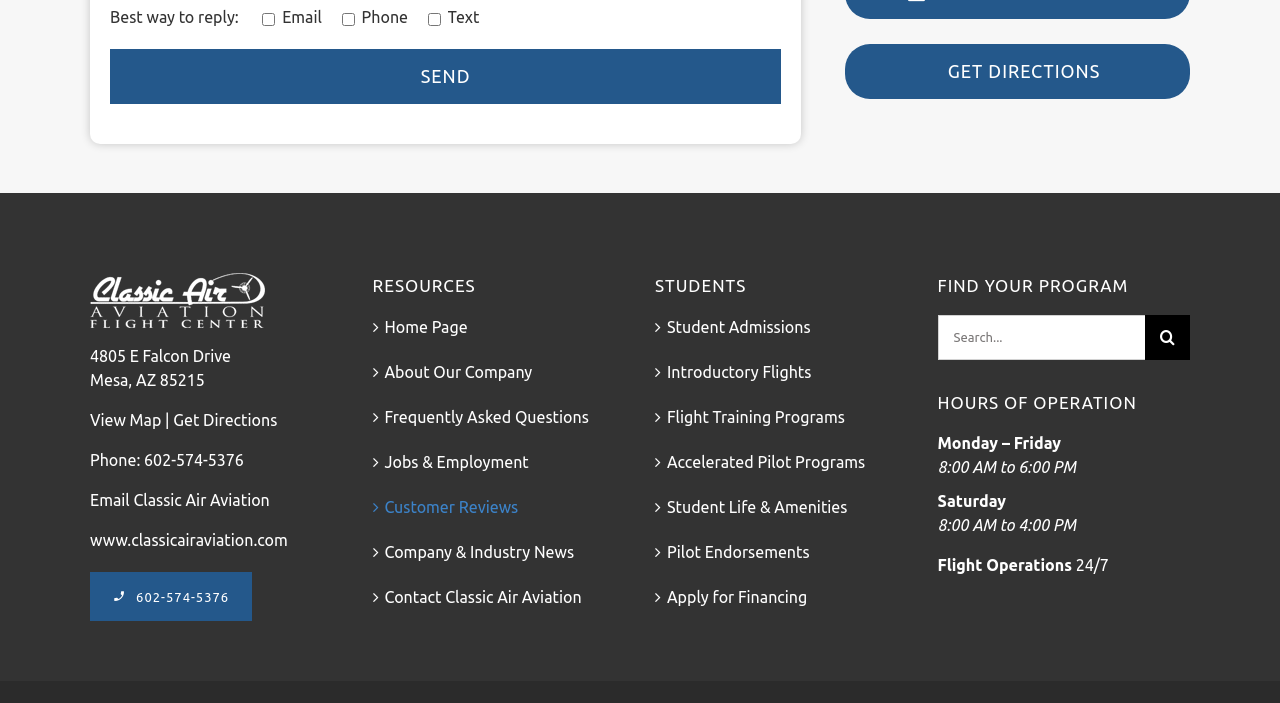Please provide a short answer using a single word or phrase for the question:
What is the address of Classic Air Aviation?

4805 E Falcon Drive, Mesa, AZ 85215